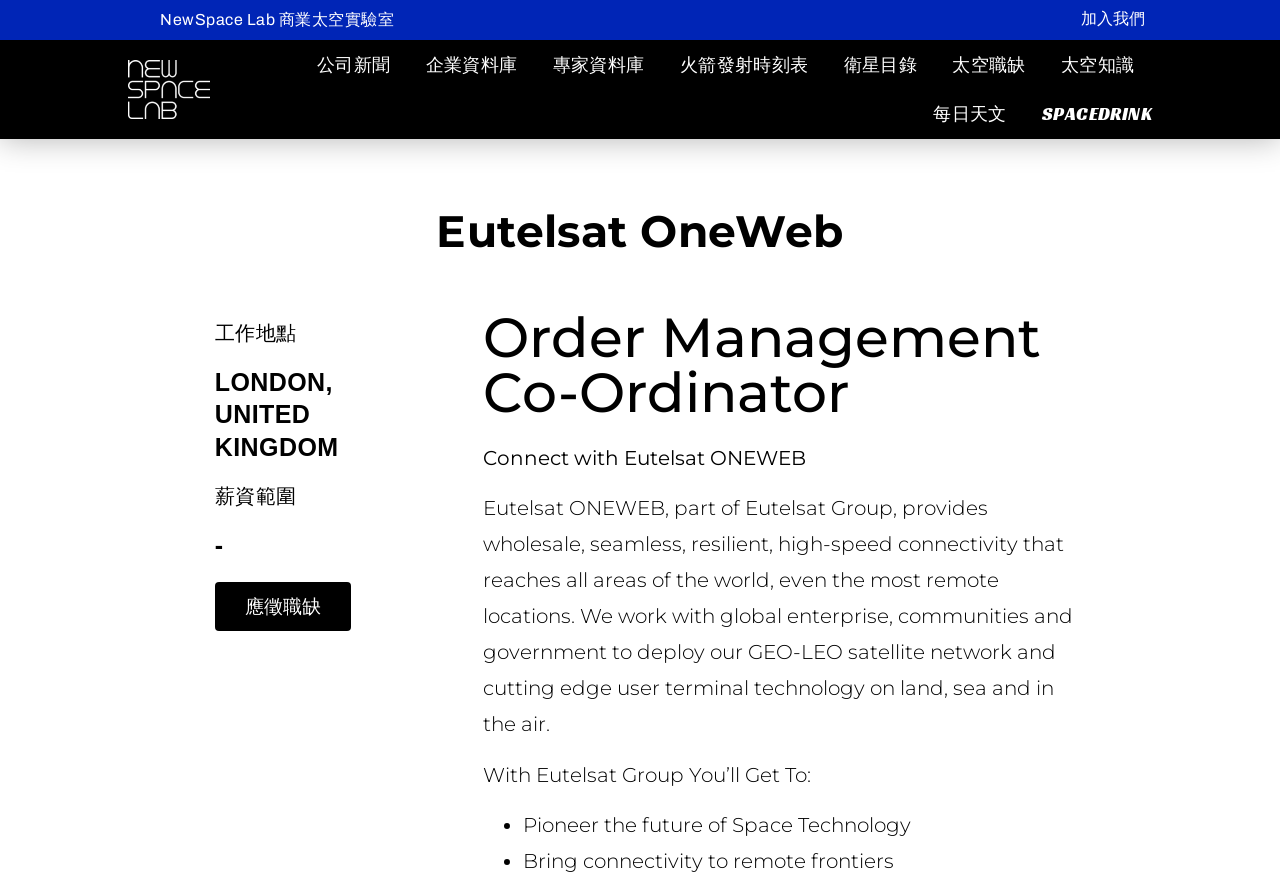Specify the bounding box coordinates of the element's area that should be clicked to execute the given instruction: "Visit NewSpace Lab website". The coordinates should be four float numbers between 0 and 1, i.e., [left, top, right, bottom].

[0.1, 0.014, 0.5, 0.032]